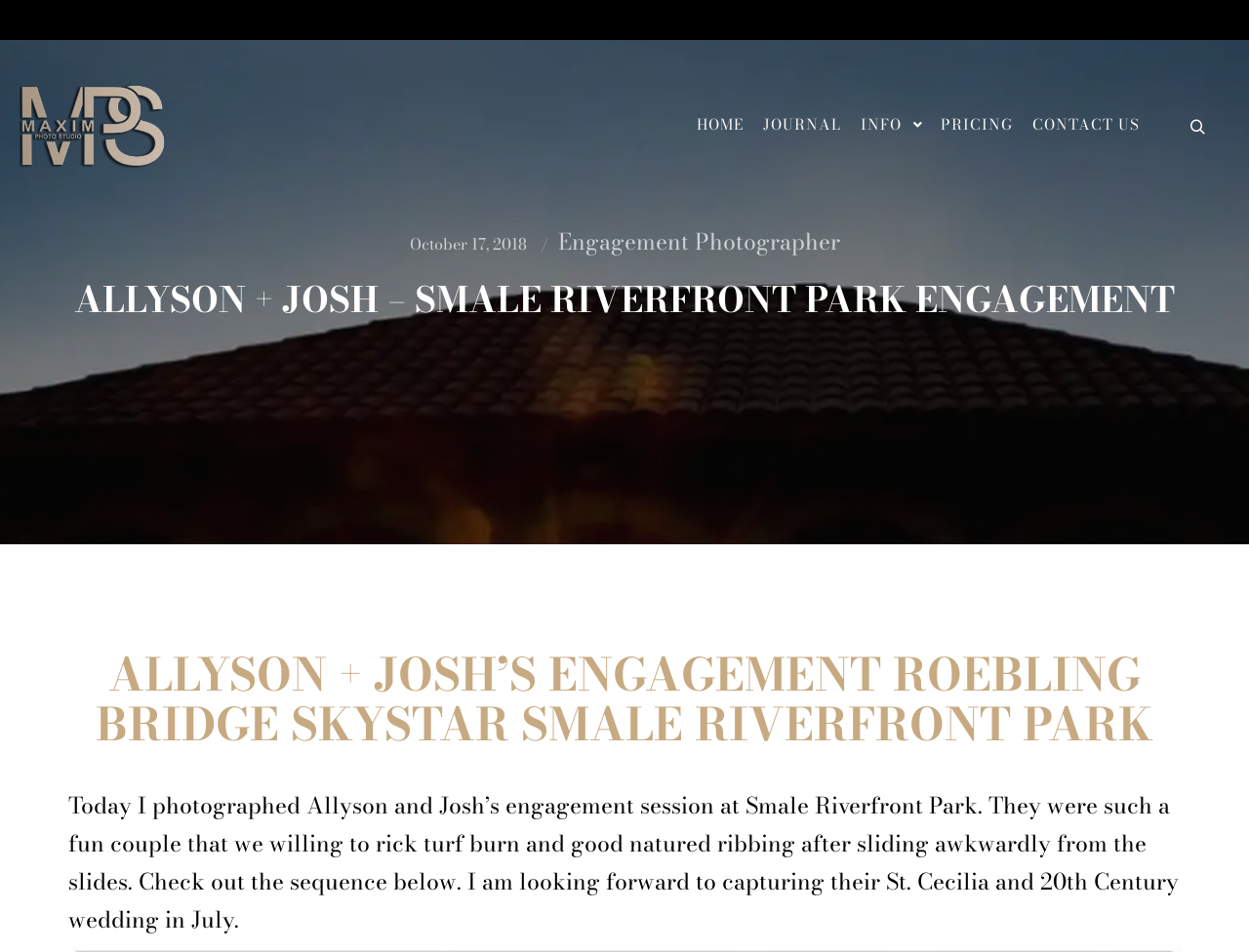Please determine the bounding box coordinates for the element that should be clicked to follow these instructions: "go to home page".

[0.55, 0.119, 0.603, 0.142]